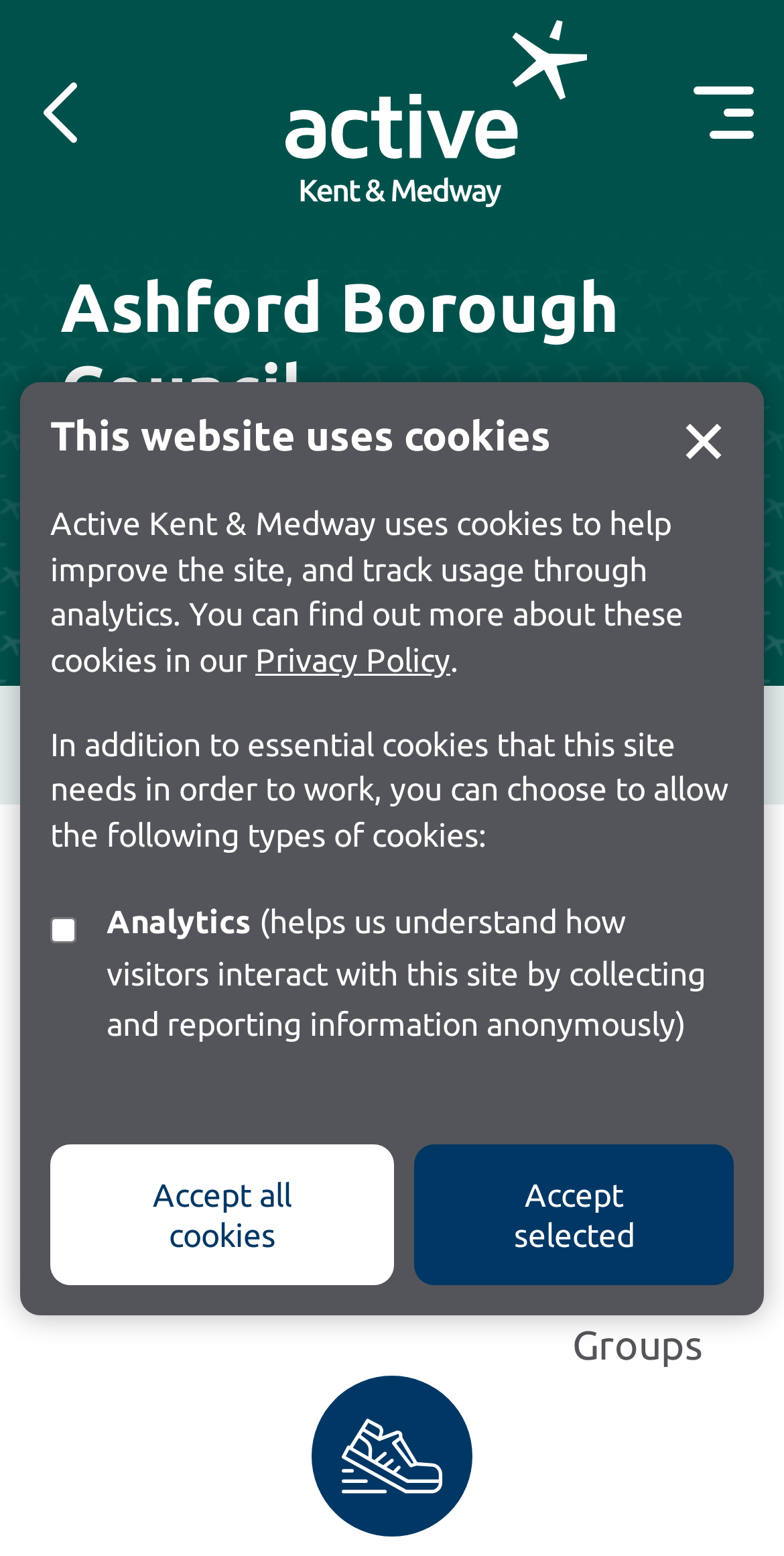Identify the bounding box coordinates of the region that needs to be clicked to carry out this instruction: "View Ashford Borough Council Case Study details". Provide these coordinates as four float numbers ranging from 0 to 1, i.e., [left, top, right, bottom].

[0.077, 0.17, 0.923, 0.276]